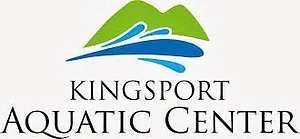Is the name of the facility written in lowercase letters?
Provide a detailed and well-explained answer to the question.

The caption states that the name 'KINGSPORT AQUATIC CENTER' appears in bold, uppercase letters, which means it is not written in lowercase letters.